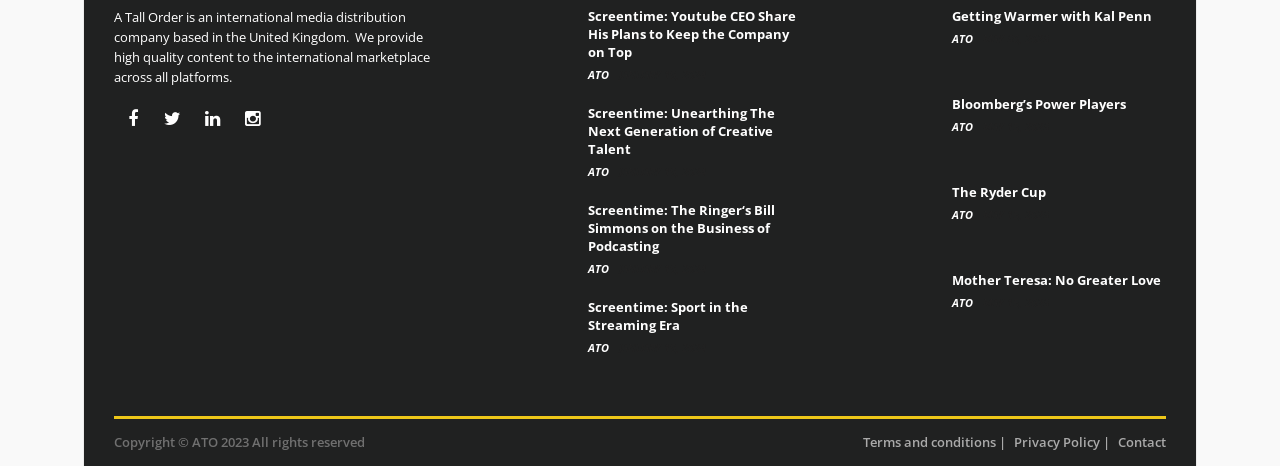Determine the bounding box coordinates for the UI element described. Format the coordinates as (top-left x, top-left y, bottom-right x, bottom-right y) and ensure all values are between 0 and 1. Element description: Getting Warmer with Kal Penn

[0.744, 0.016, 0.9, 0.054]